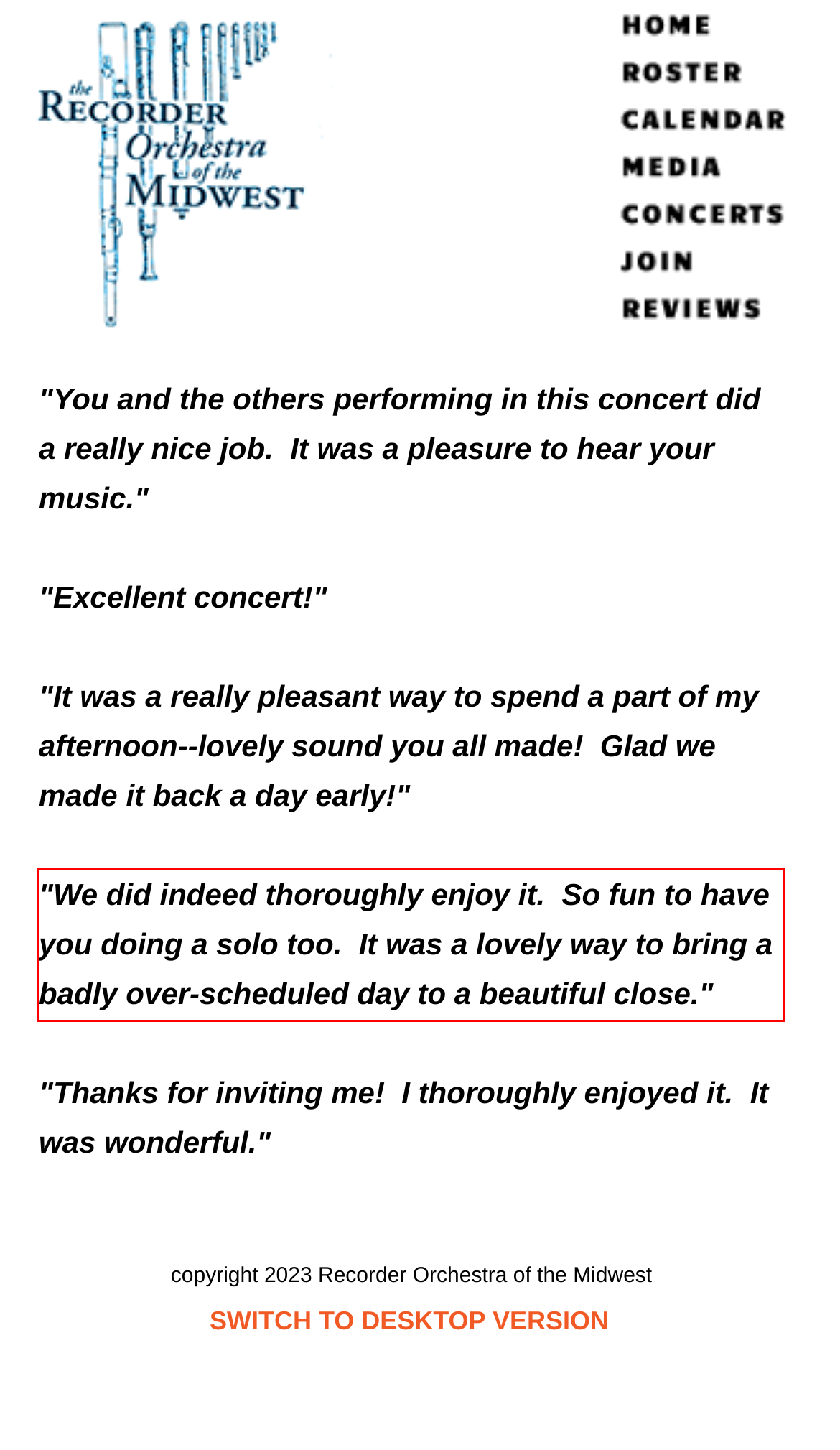You have a screenshot with a red rectangle around a UI element. Recognize and extract the text within this red bounding box using OCR.

"We did indeed thoroughly enjoy it. So fun to have you doing a solo too. It was a lovely way to bring a badly over-scheduled day to a beautiful close."